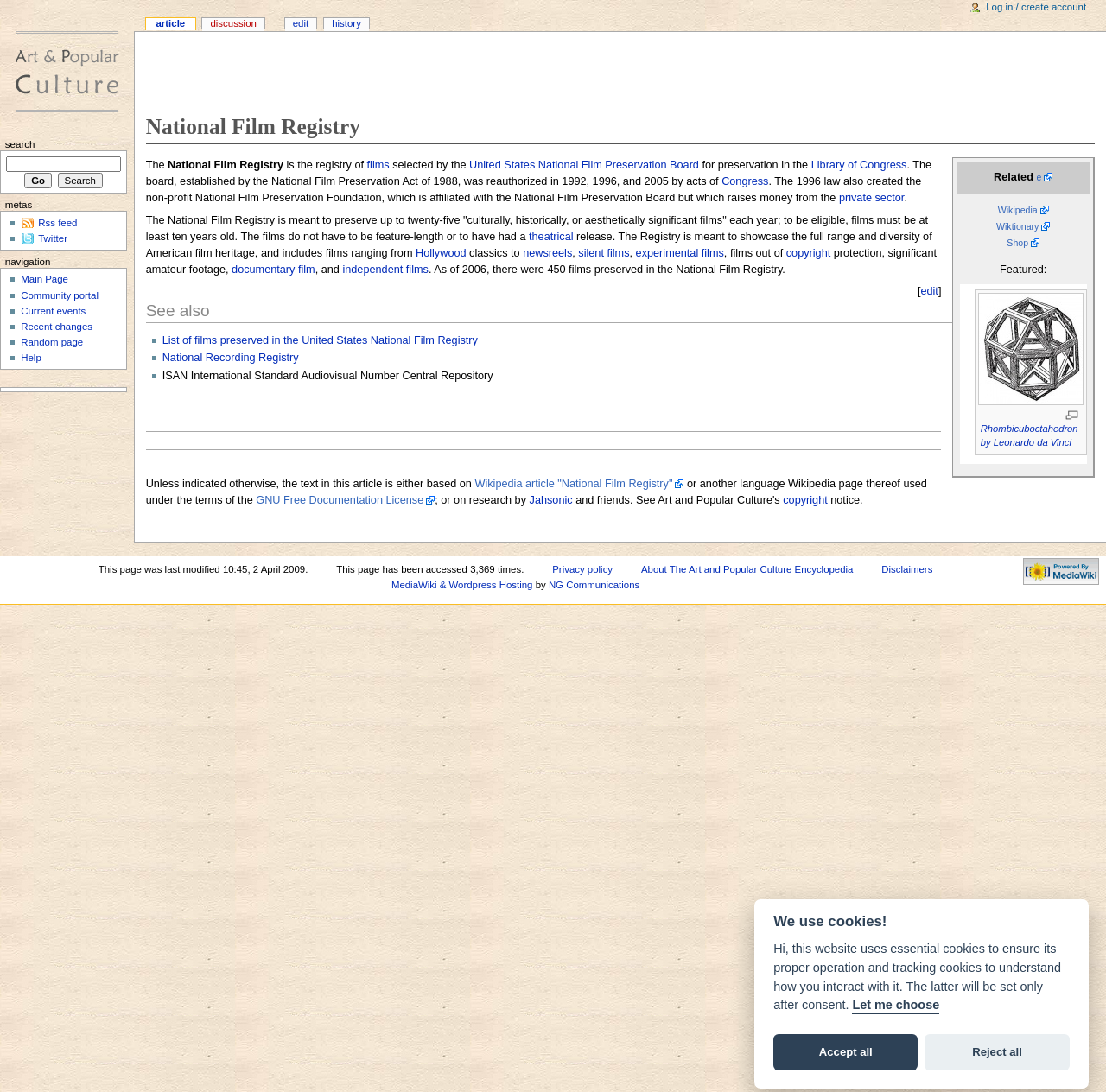Carefully observe the image and respond to the question with a detailed answer:
What is the purpose of the National Film Preservation Foundation?

The National Film Preservation Foundation is a non-profit organization affiliated with the National Film Preservation Board, and its purpose is to raise money from the private sector to support the preservation of films.